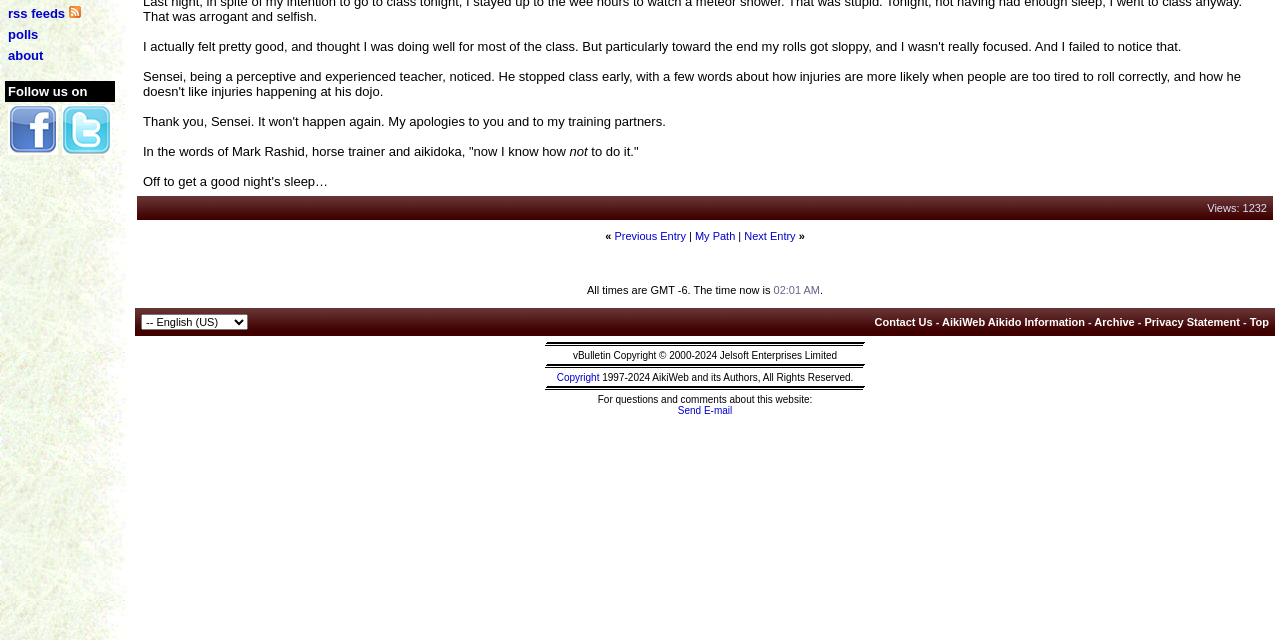Bounding box coordinates are specified in the format (top-left x, top-left y, bottom-right x, bottom-right y). All values are floating point numbers bounded between 0 and 1. Please provide the bounding box coordinate of the region this sentence describes: Copyright

[0.435, 0.582, 0.468, 0.599]